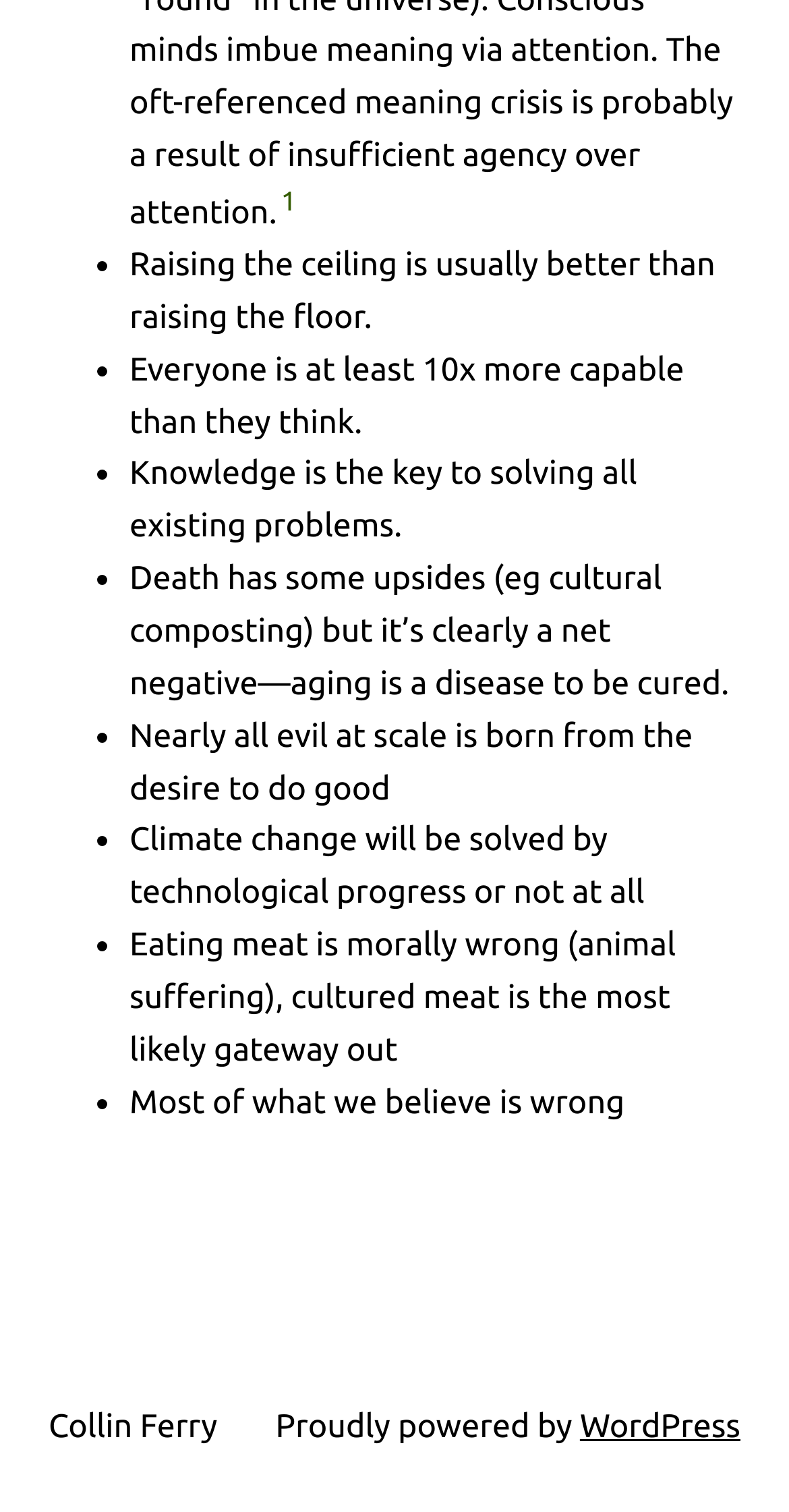Identify the coordinates of the bounding box for the element described below: "Collin Ferry". Return the coordinates as four float numbers between 0 and 1: [left, top, right, bottom].

[0.062, 0.932, 0.276, 0.956]